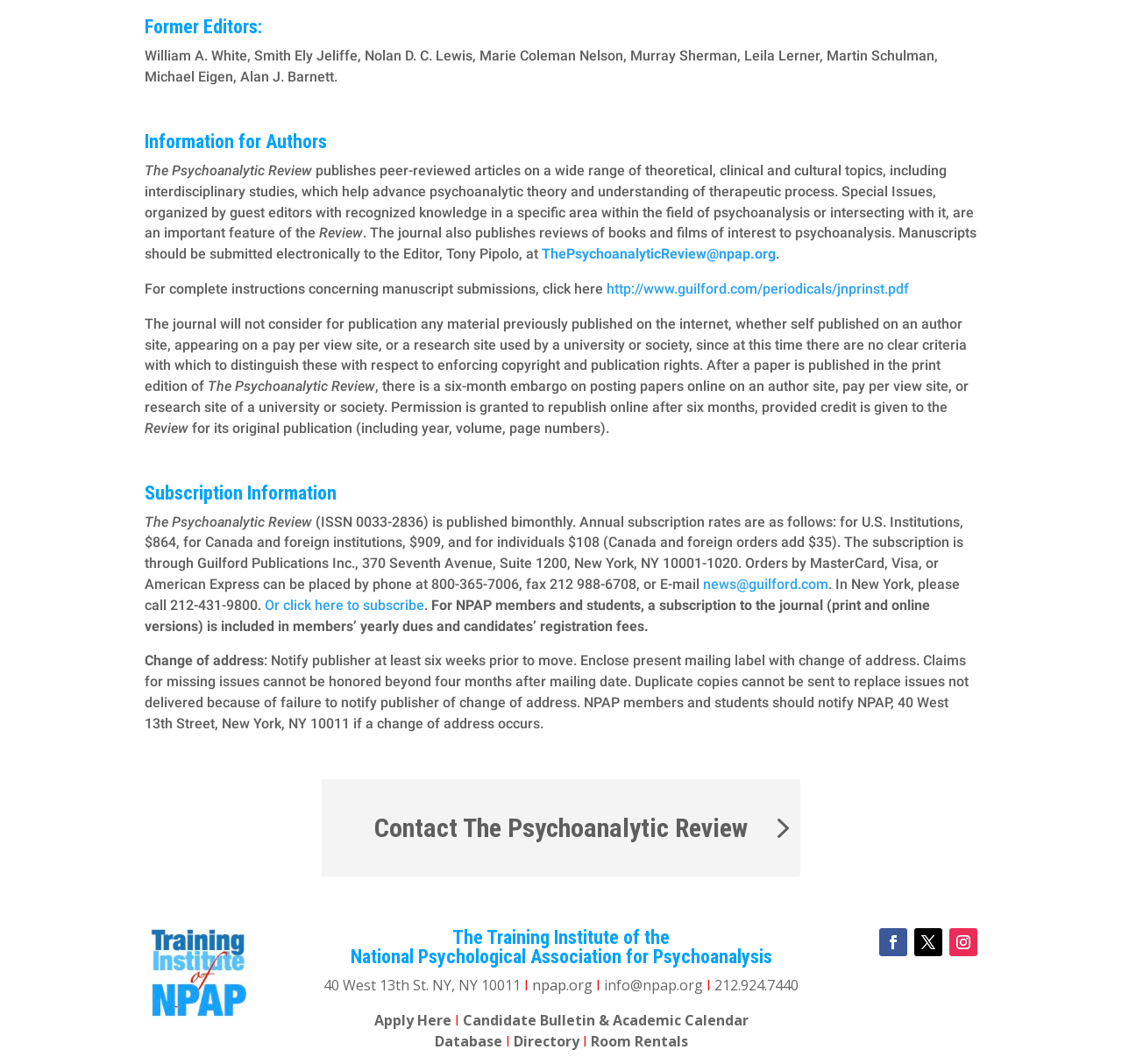Identify the bounding box coordinates of the specific part of the webpage to click to complete this instruction: "Contact The Psychoanalytic Review".

[0.287, 0.732, 0.713, 0.824]